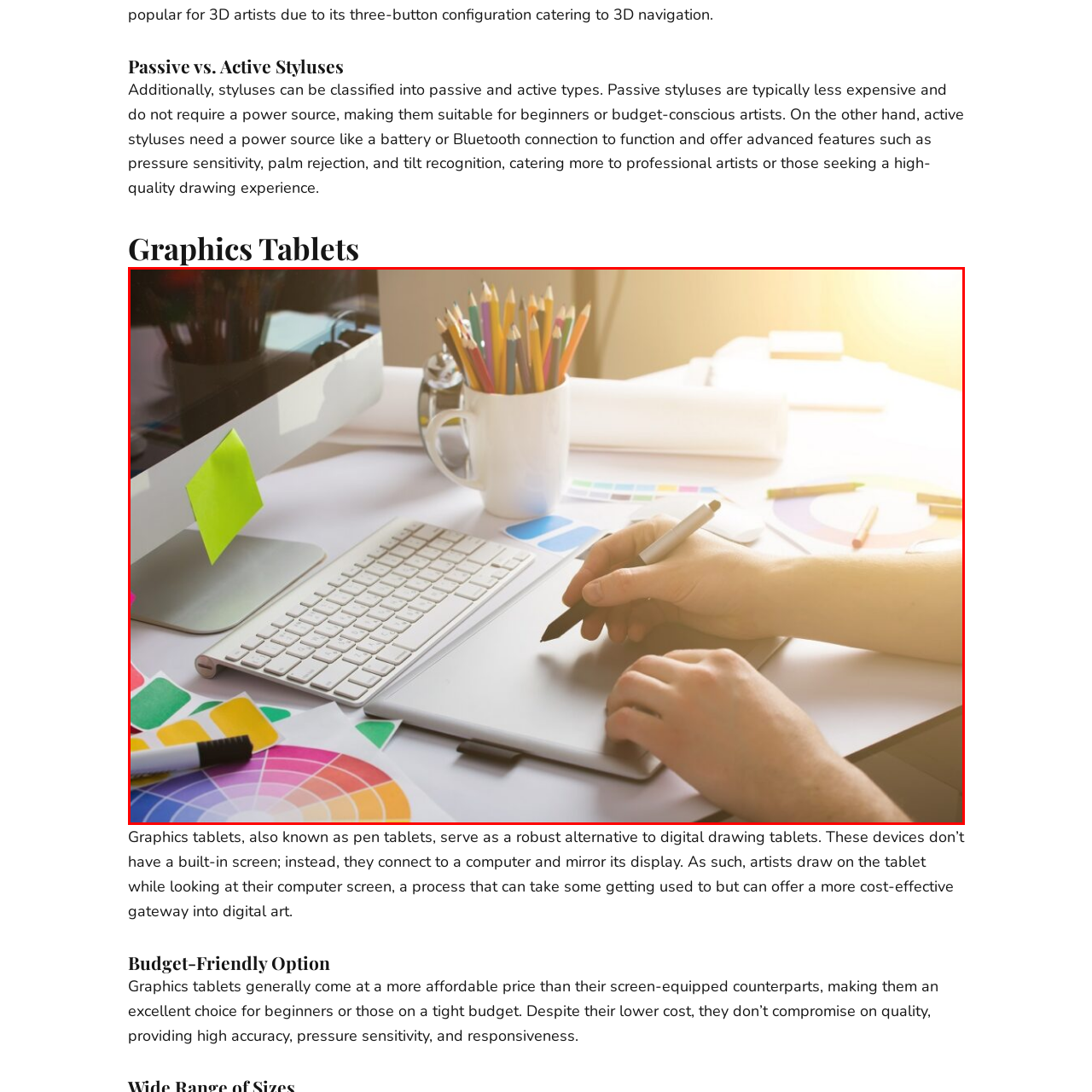What is displayed on the computer monitor?
Study the image surrounded by the red bounding box and answer the question comprehensively, based on the details you see.

The computer monitor in the background of the image displays vibrant colors, which adds to the atmosphere of creativity in the workspace. The exact nature of the colors is not specified, but they are described as vibrant, suggesting a dynamic and lively visual display.